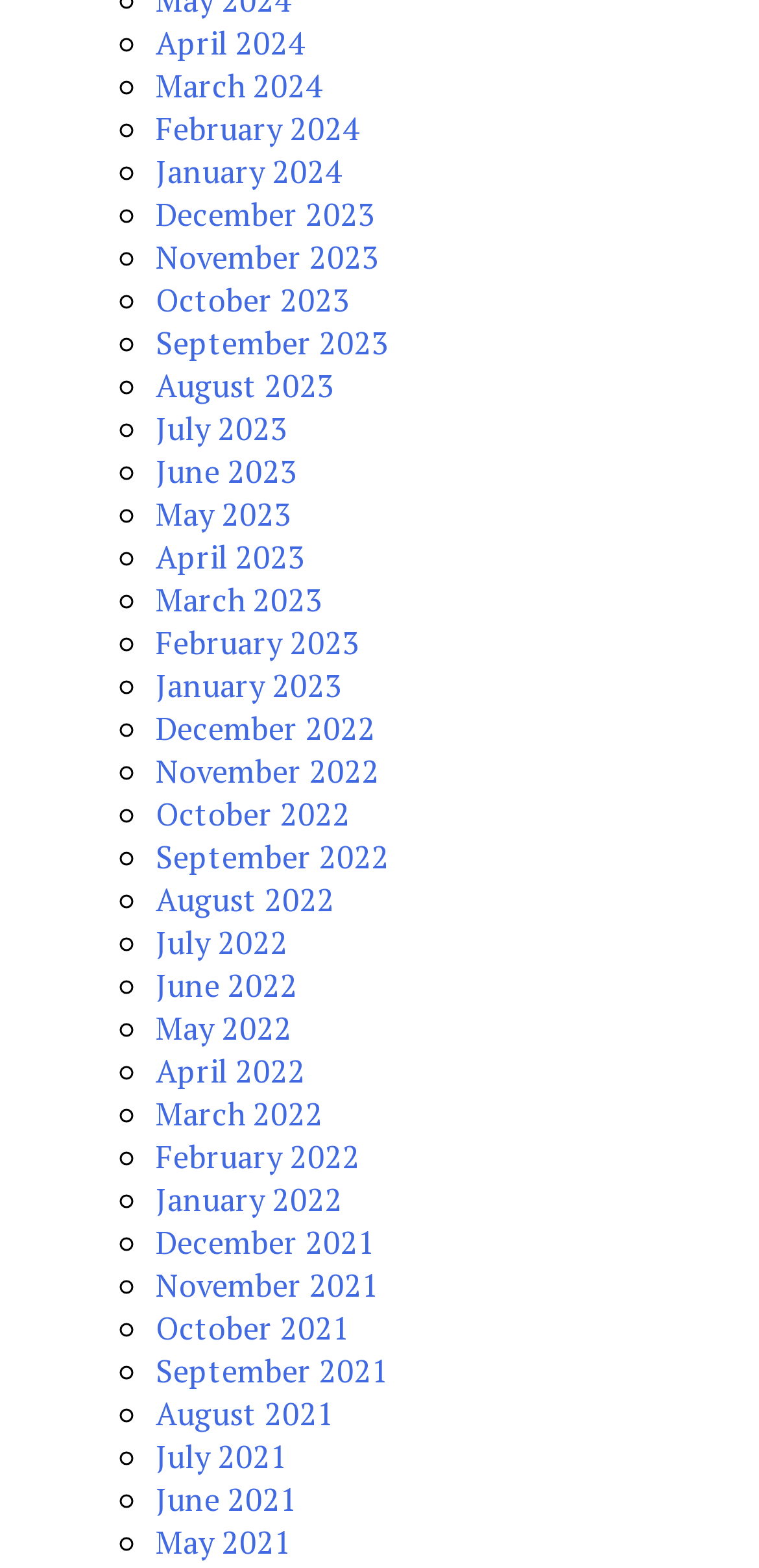Analyze the image and deliver a detailed answer to the question: What is the latest year listed?

By examining the list of links, I found that the latest year listed is 2024, which is located at the top of the list.